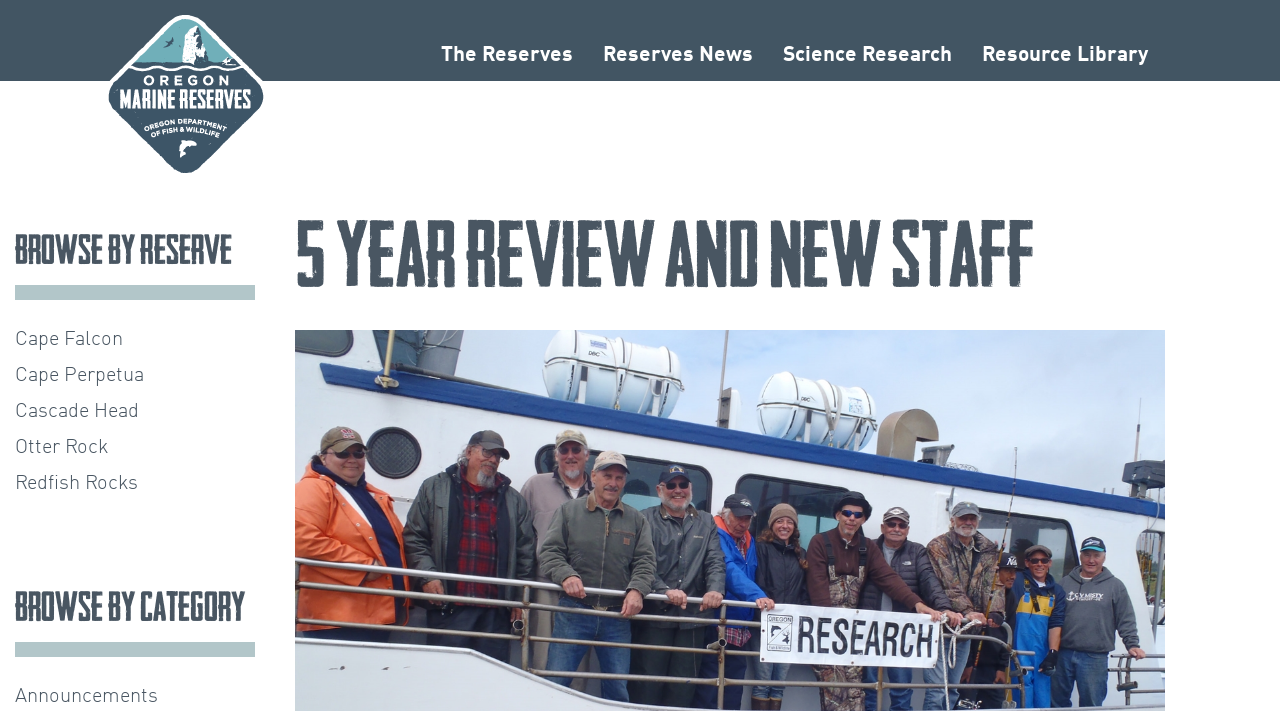Please identify the bounding box coordinates of the region to click in order to complete the task: "go to Cape Falcon". The coordinates must be four float numbers between 0 and 1, specified as [left, top, right, bottom].

[0.012, 0.464, 0.096, 0.492]